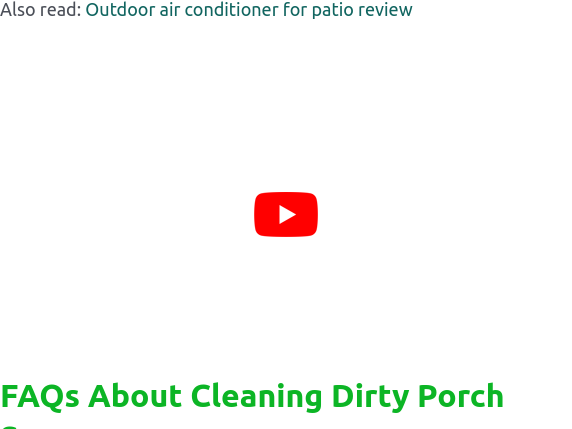What is highlighted above the video player?
Based on the image, answer the question with as much detail as possible.

The heading 'FAQs About Cleaning Dirty Porch Screens' is positioned above the video player, indicating that the video may provide answers to common inquiries about porch screen cleaning techniques, which is a relevant topic for homeowners seeking to maintain their outdoor spaces effectively.